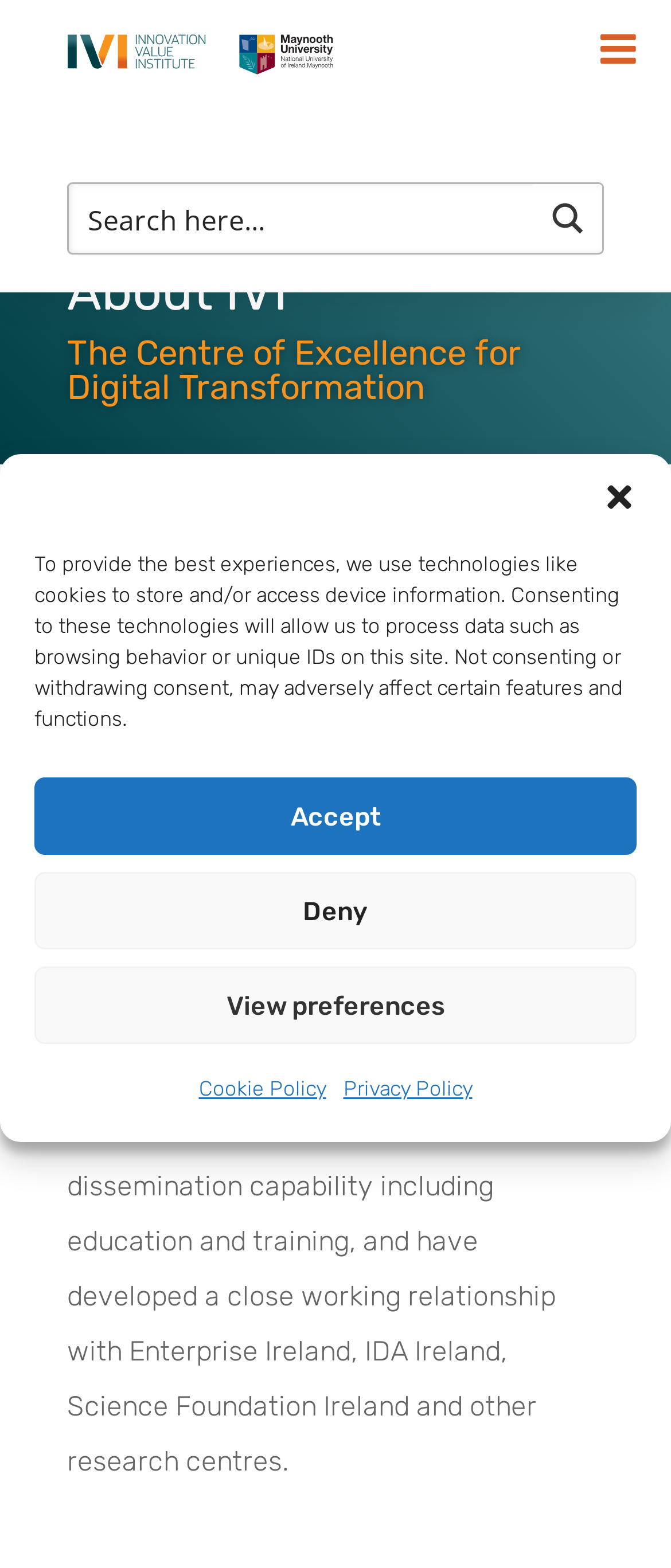Summarize the webpage in an elaborate manner.

The webpage is about the Innovation Value Institute (IVI) and its "About us" section. At the top right corner, there is a toggle menu button. Below it, there is a search form with a search input box. 

On the top left, there is a logo, which is an image, and a link to an unknown destination. Next to the logo, there is another image. 

The main content of the page is divided into sections. The first section has a heading "About IVI" and a subheading "The Centre of Excellence for Digital Transformation". 

Below this section, there is another section with a heading "Who we are". This section contains three paragraphs of text describing IVI, its focus, and its achievements. The text explains that IVI is a multidisciplinary research institute focused on digital transformation and technology adoption, founded in 2006 in collaboration with Intel, and has a strong track record of industry collaboration.

At the top of the page, there is a dialog box for managing cookie consent, which is not fully visible. It contains a message explaining the use of technologies like cookies, and buttons to accept, deny, or view preferences. There are also links to the Cookie Policy and Privacy Policy.